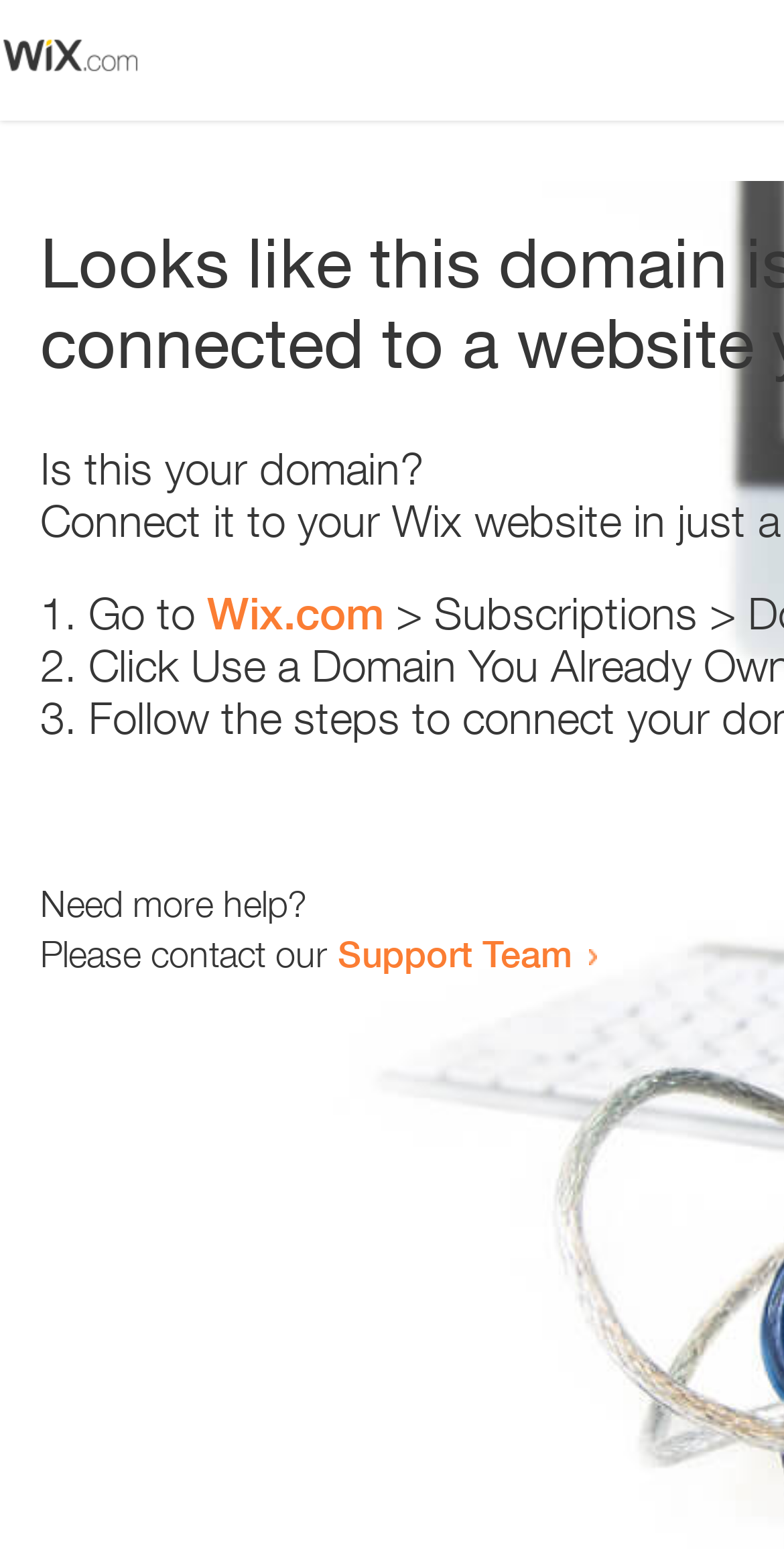From the screenshot, find the bounding box of the UI element matching this description: "Support Team". Supply the bounding box coordinates in the form [left, top, right, bottom], each a float between 0 and 1.

[0.431, 0.601, 0.731, 0.63]